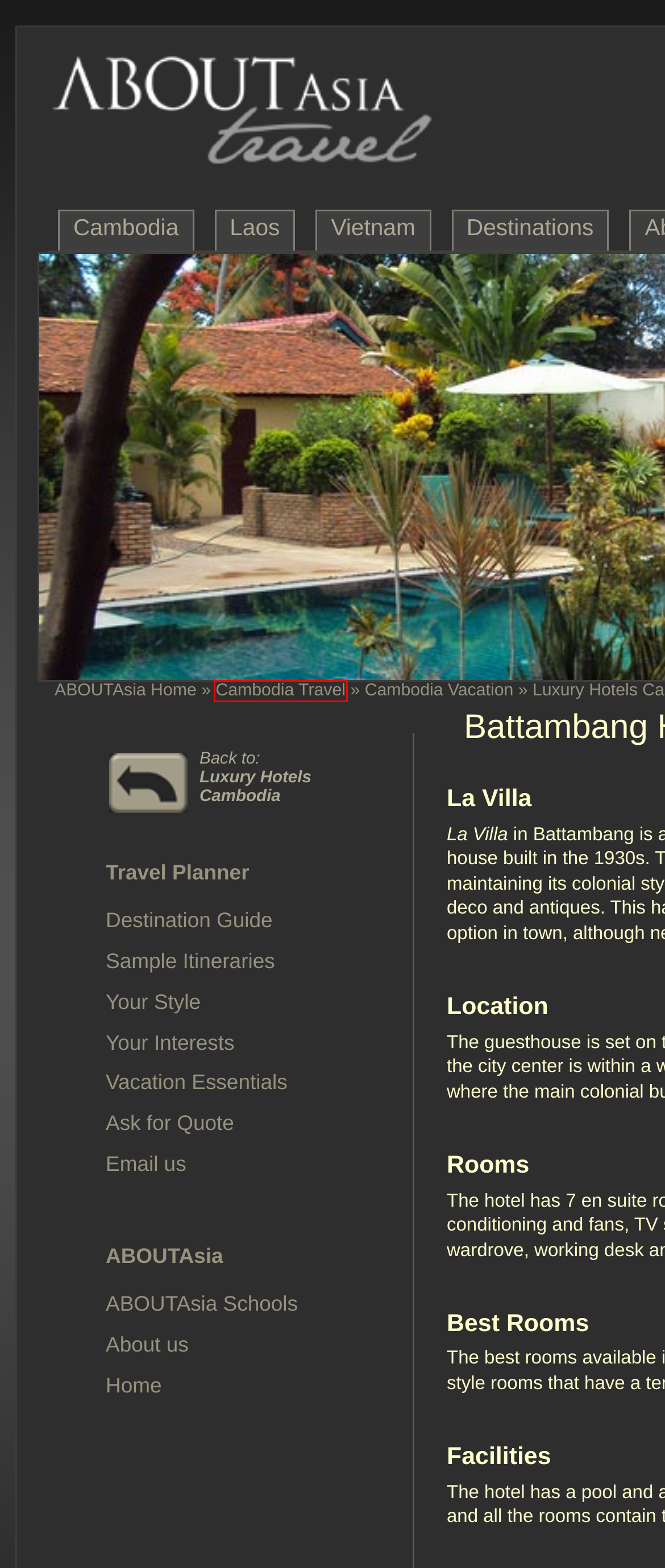Evaluate the webpage screenshot and identify the element within the red bounding box. Select the webpage description that best fits the new webpage after clicking the highlighted element. Here are the candidates:
A. Cambodia Guide - Trusted Cambodia Guide by ABOUTAsia
B. Contact ABOUTAsia - General Enquiries
C. Cambodia Tour Packages - Flexible Cambodia Packages by ABOUTAsia
D. Indochina Destinations & Attractions
E. ABOUTAsia Schools - supported by ABOUTAsia Travel
F. Bespoke Cambodia Tours
G. Cambodia Vacations - Trusted Cambodia Vacations by ABOUTAsia
H. Cambodia Tours. Travel to Angkor Wat Crowd Free!

H